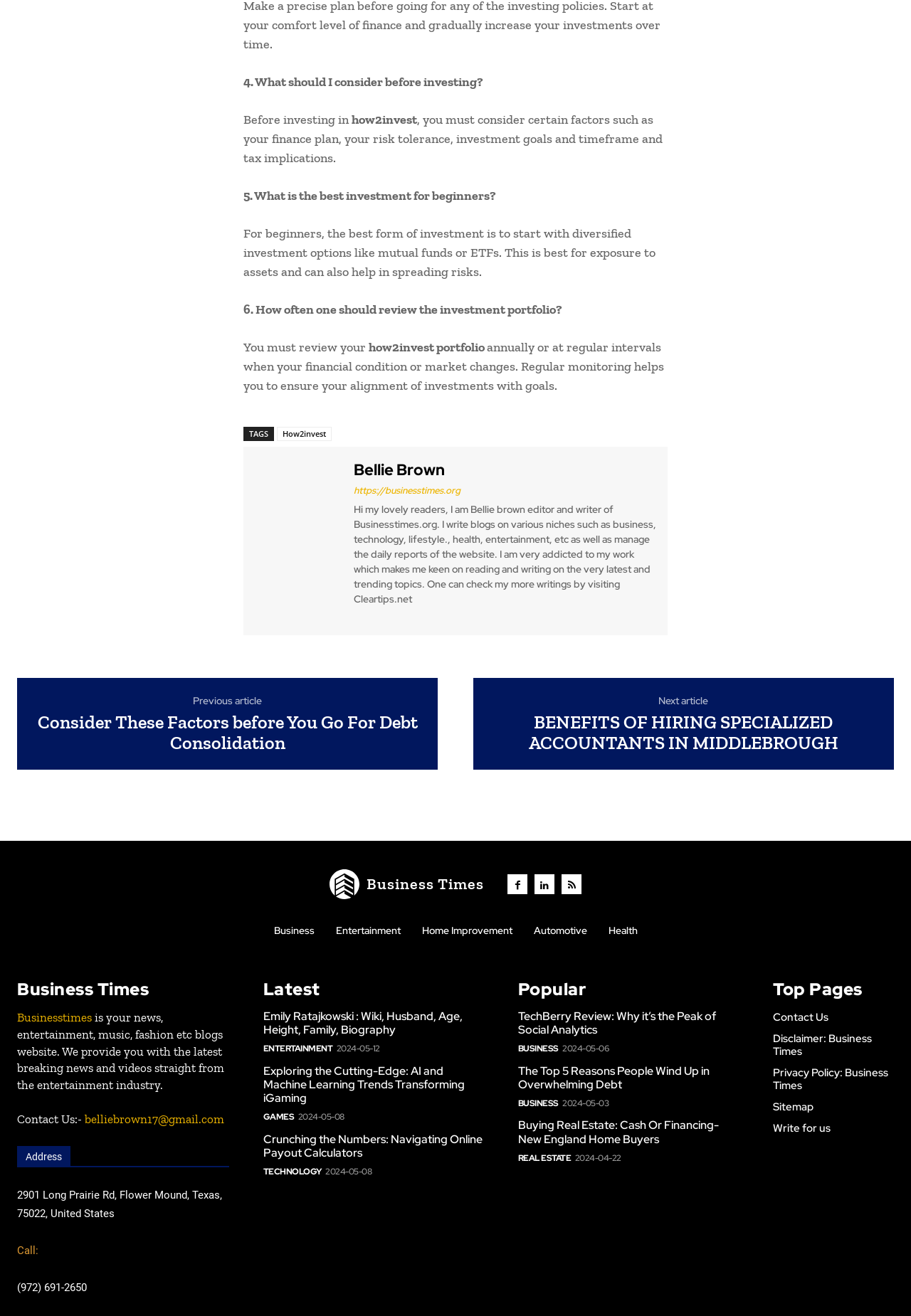Find the bounding box coordinates of the element to click in order to complete the given instruction: "Read 'Features You Might Not Know About When Purchasing a Linux VPS'."

None